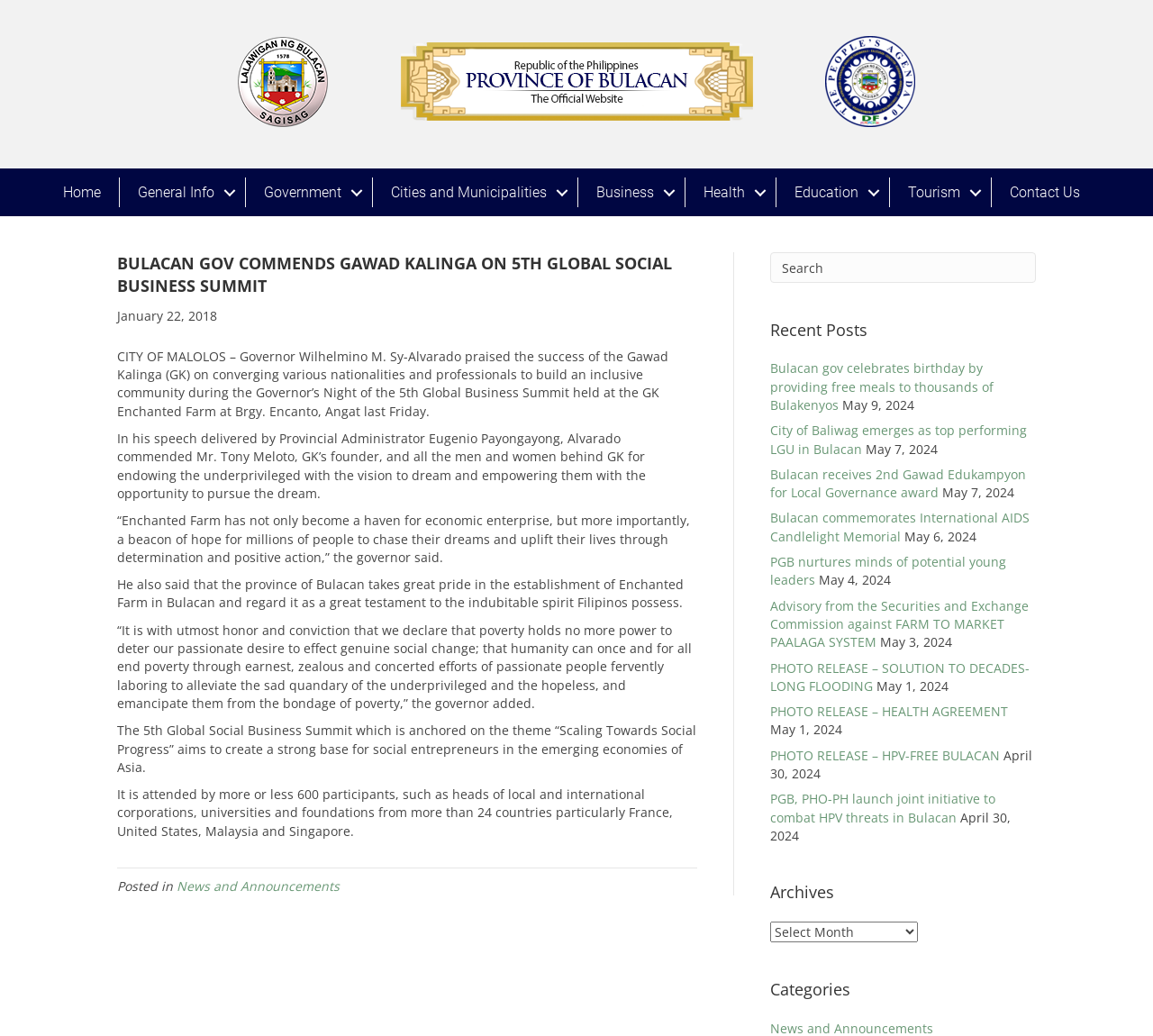Please determine the bounding box coordinates of the element to click on in order to accomplish the following task: "Read the latest industry news". Ensure the coordinates are four float numbers ranging from 0 to 1, i.e., [left, top, right, bottom].

None